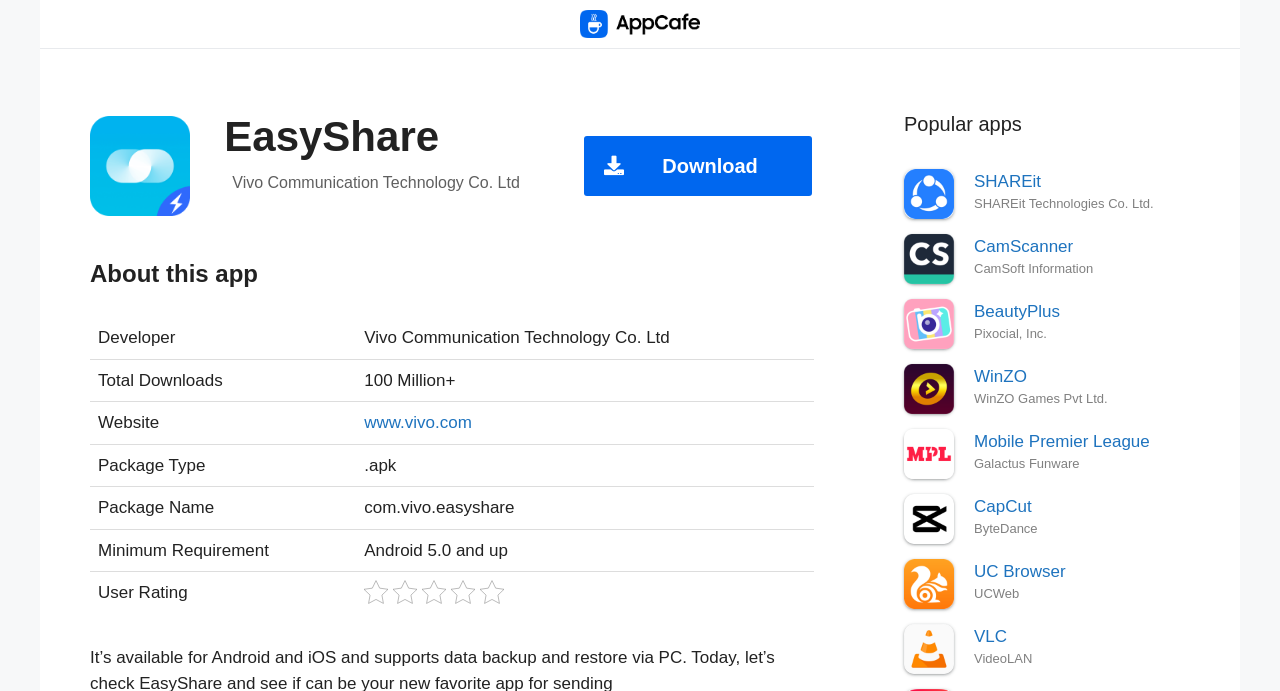What is the package type of EasyShare?
Respond with a short answer, either a single word or a phrase, based on the image.

.apk